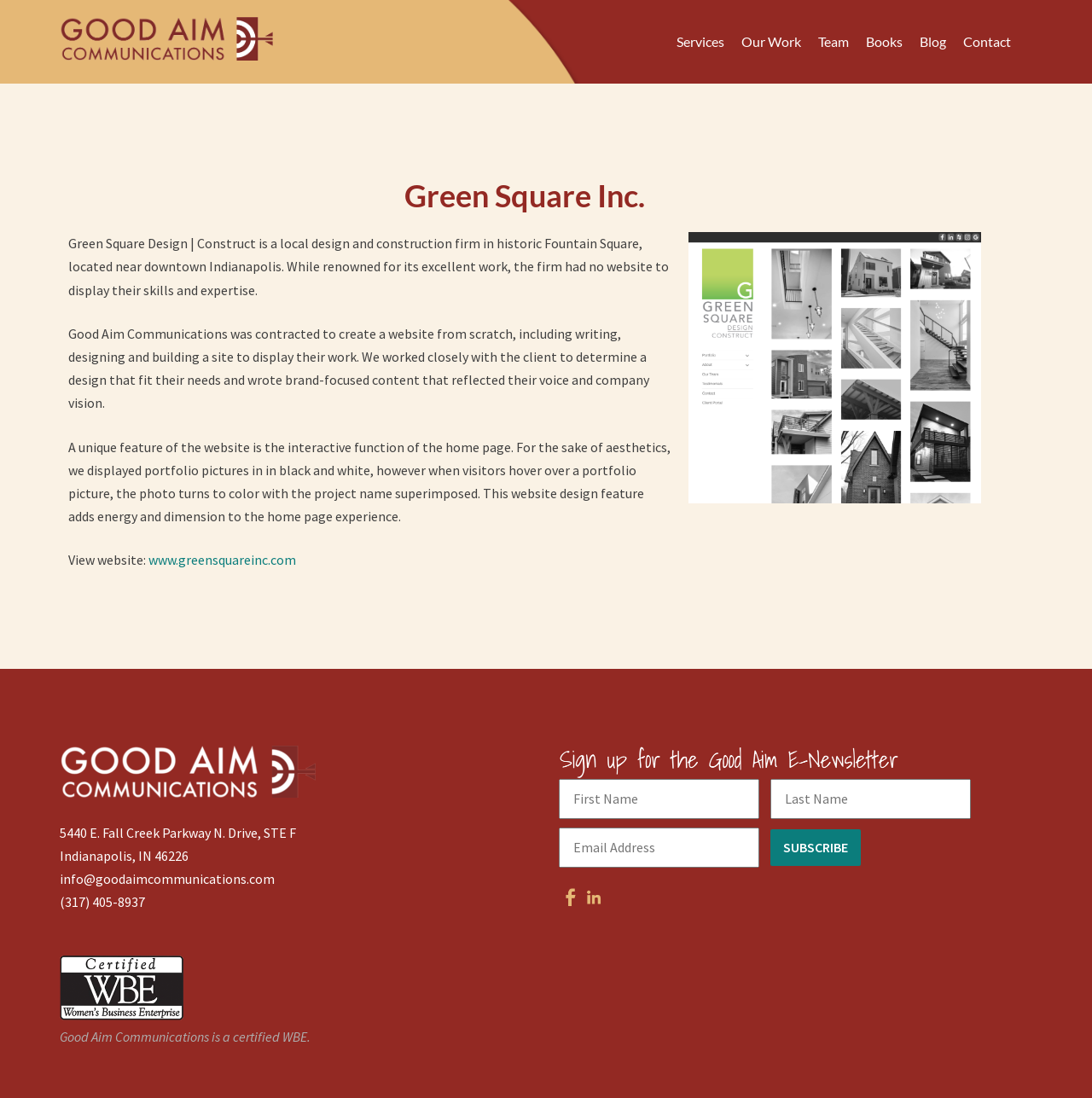Determine the bounding box coordinates of the UI element described by: "name="LNAME" placeholder="Last Name"".

[0.705, 0.709, 0.889, 0.746]